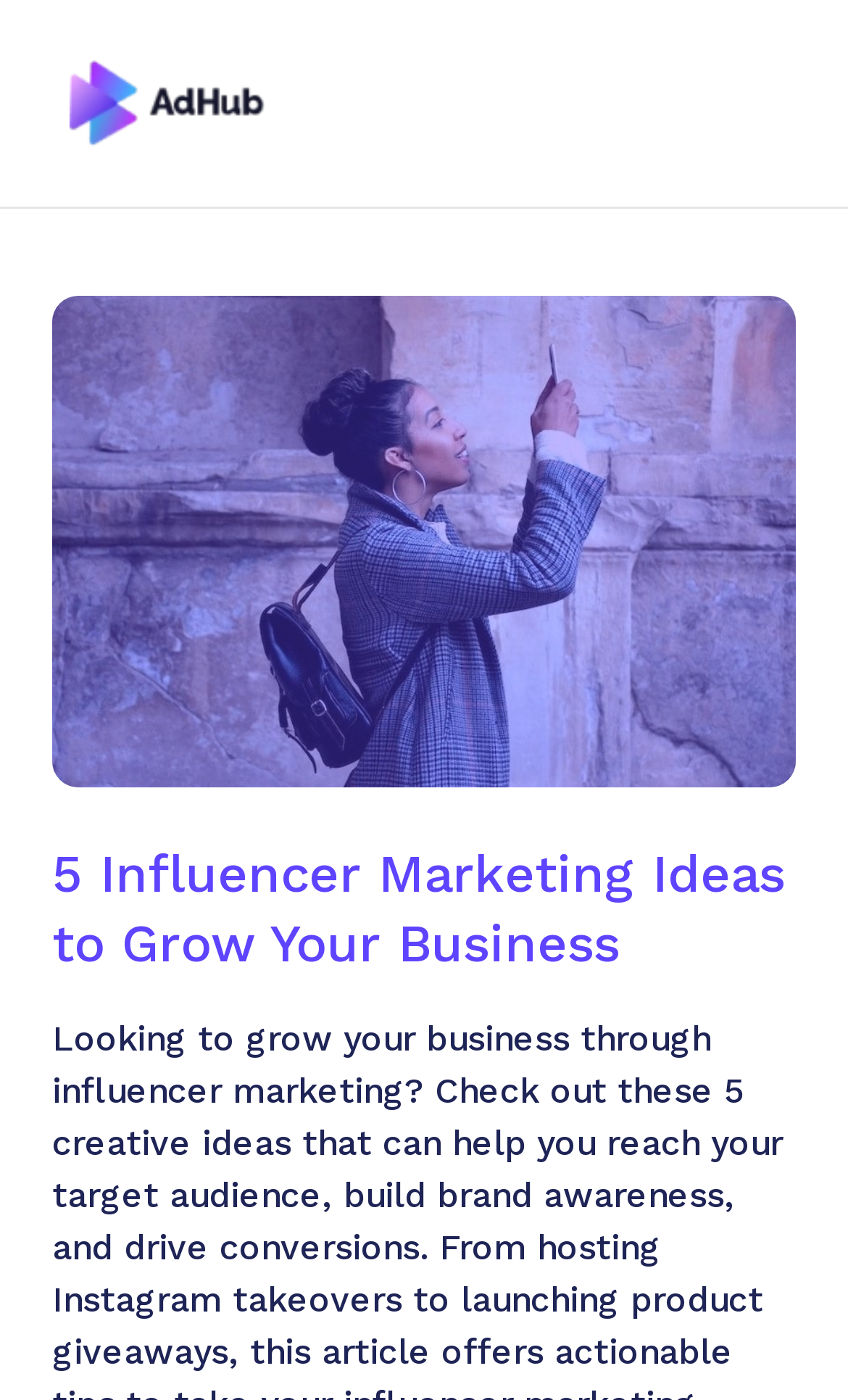Given the element description alt="Toggle Menu", predict the bounding box coordinates for the UI element in the webpage screenshot. The format should be (top-left x, top-left y, bottom-right x, bottom-right y), and the values should be between 0 and 1.

[0.082, 0.042, 0.313, 0.106]